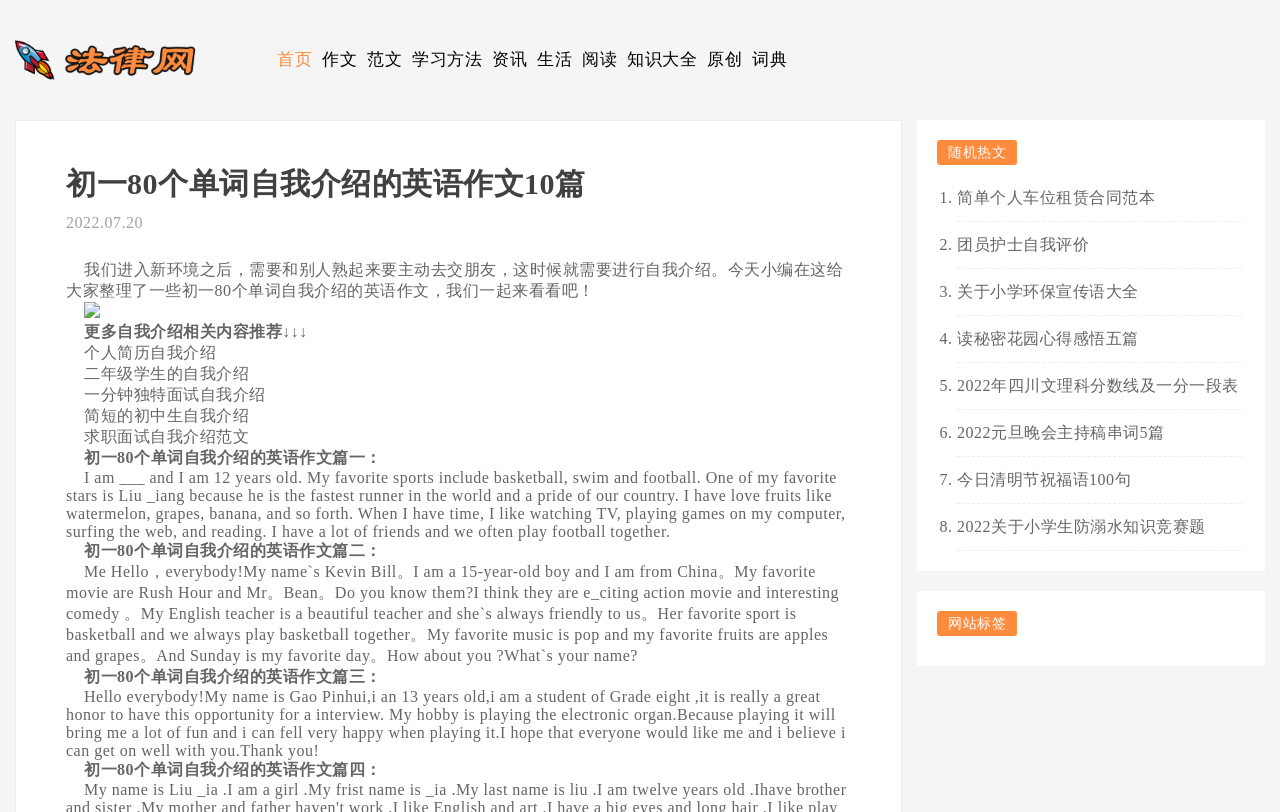Please locate the bounding box coordinates of the element that should be clicked to complete the given instruction: "Read the '初一80个单词自我介绍的英语作文篇一' article".

[0.066, 0.553, 0.298, 0.574]